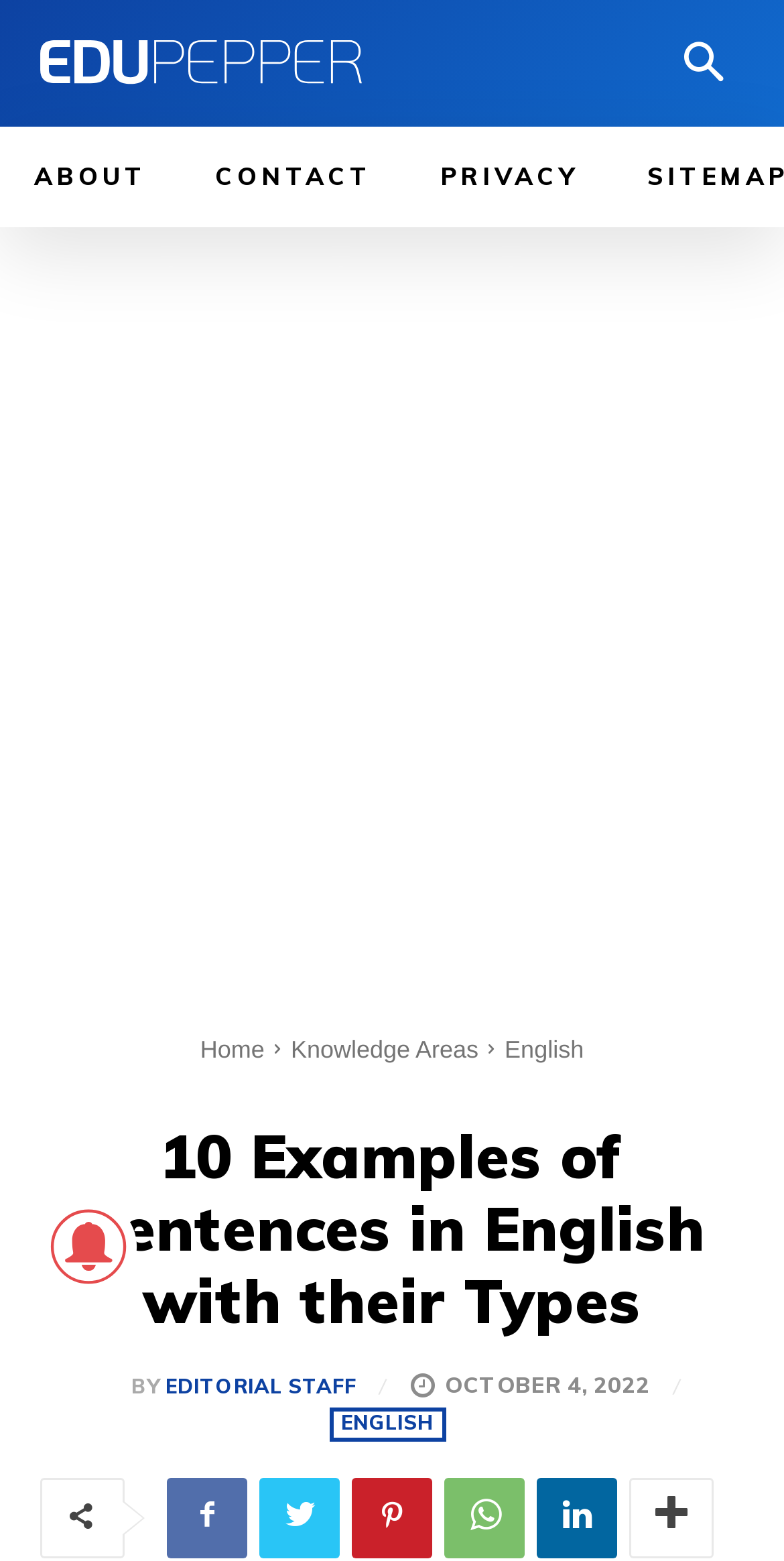How many social media links are at the bottom of the webpage?
Look at the screenshot and provide an in-depth answer.

By examining the links at the bottom of the webpage, I count six social media links, represented by icons, including '', '', '', '', '', and ''.